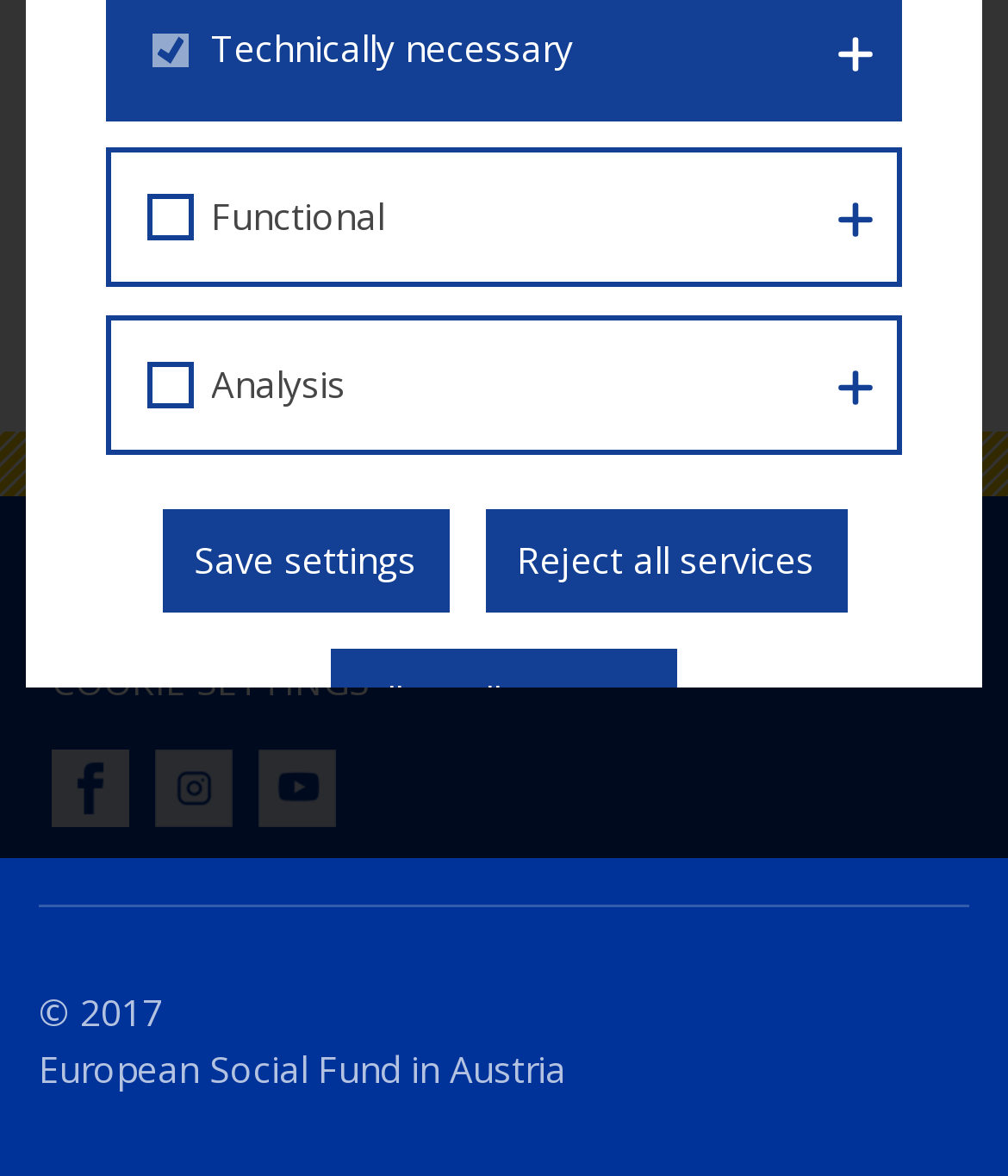Determine the bounding box for the UI element that matches this description: "alt="Facebook ESF"".

[0.051, 0.646, 0.128, 0.687]